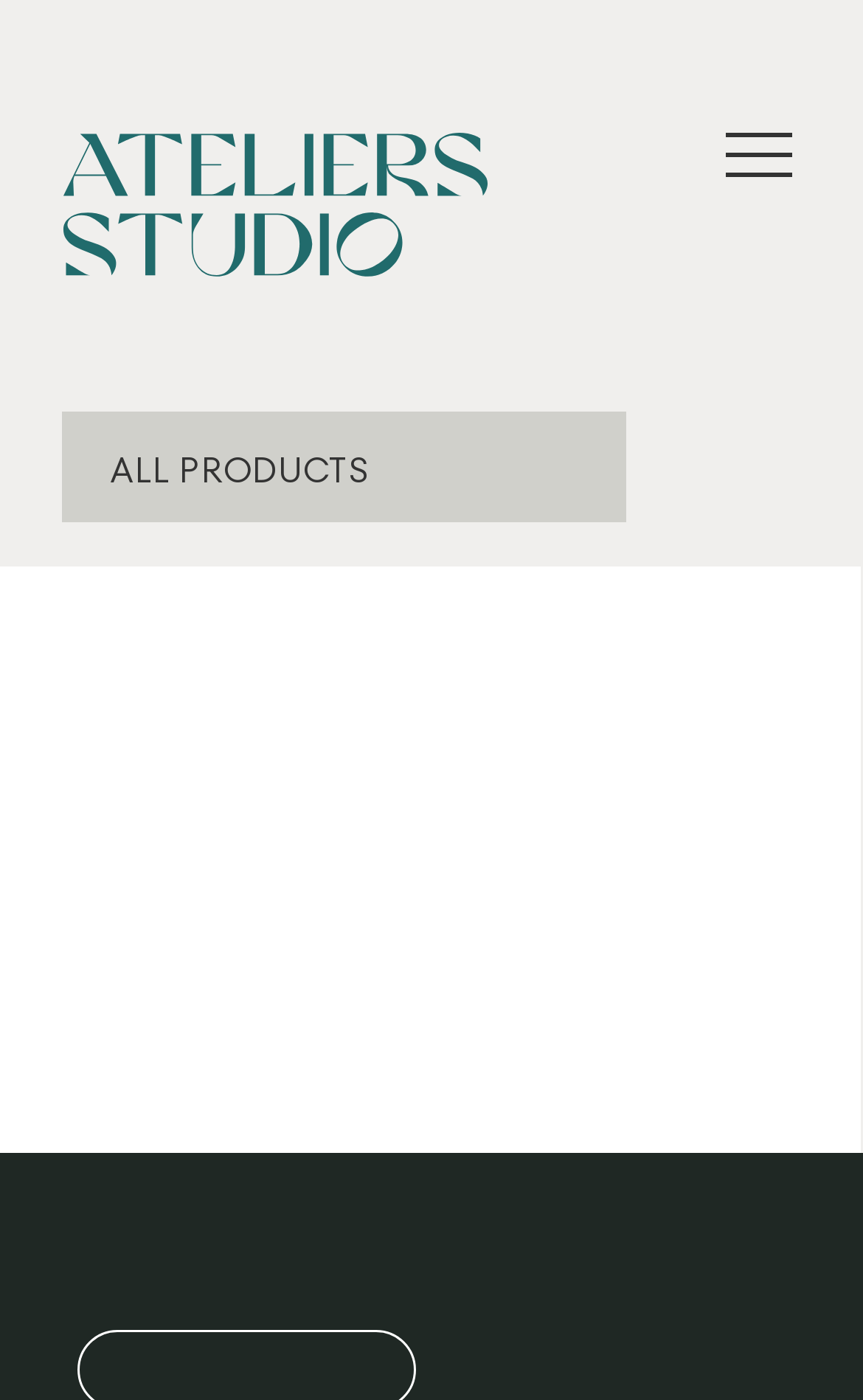Locate the bounding box of the UI element defined by this description: "alt="Ateliers logo"". The coordinates should be given as four float numbers between 0 and 1, formatted as [left, top, right, bottom].

[0.045, 0.095, 0.565, 0.198]